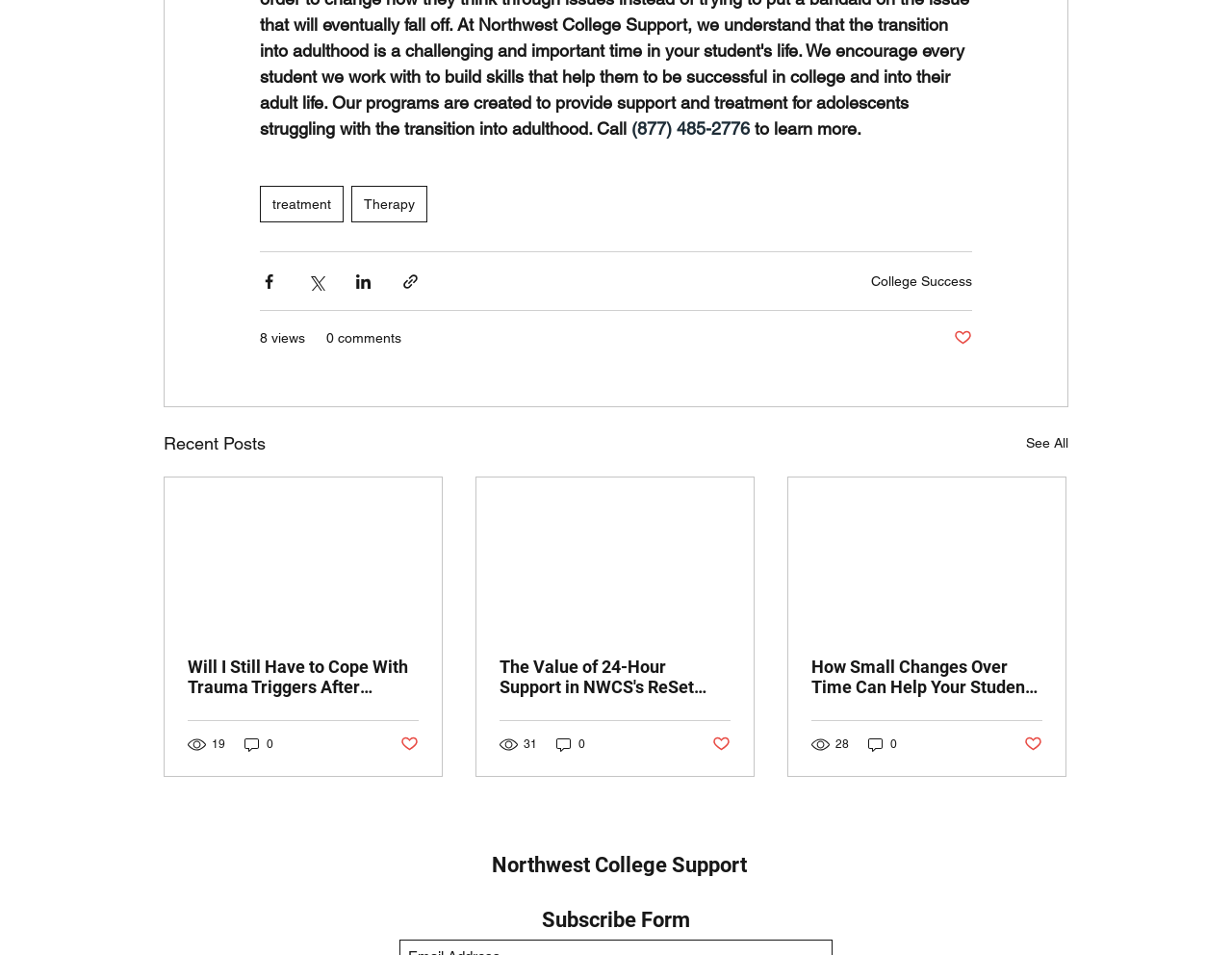Find the bounding box coordinates of the element's region that should be clicked in order to follow the given instruction: "Read the recent post about trauma triggers". The coordinates should consist of four float numbers between 0 and 1, i.e., [left, top, right, bottom].

[0.152, 0.688, 0.34, 0.73]